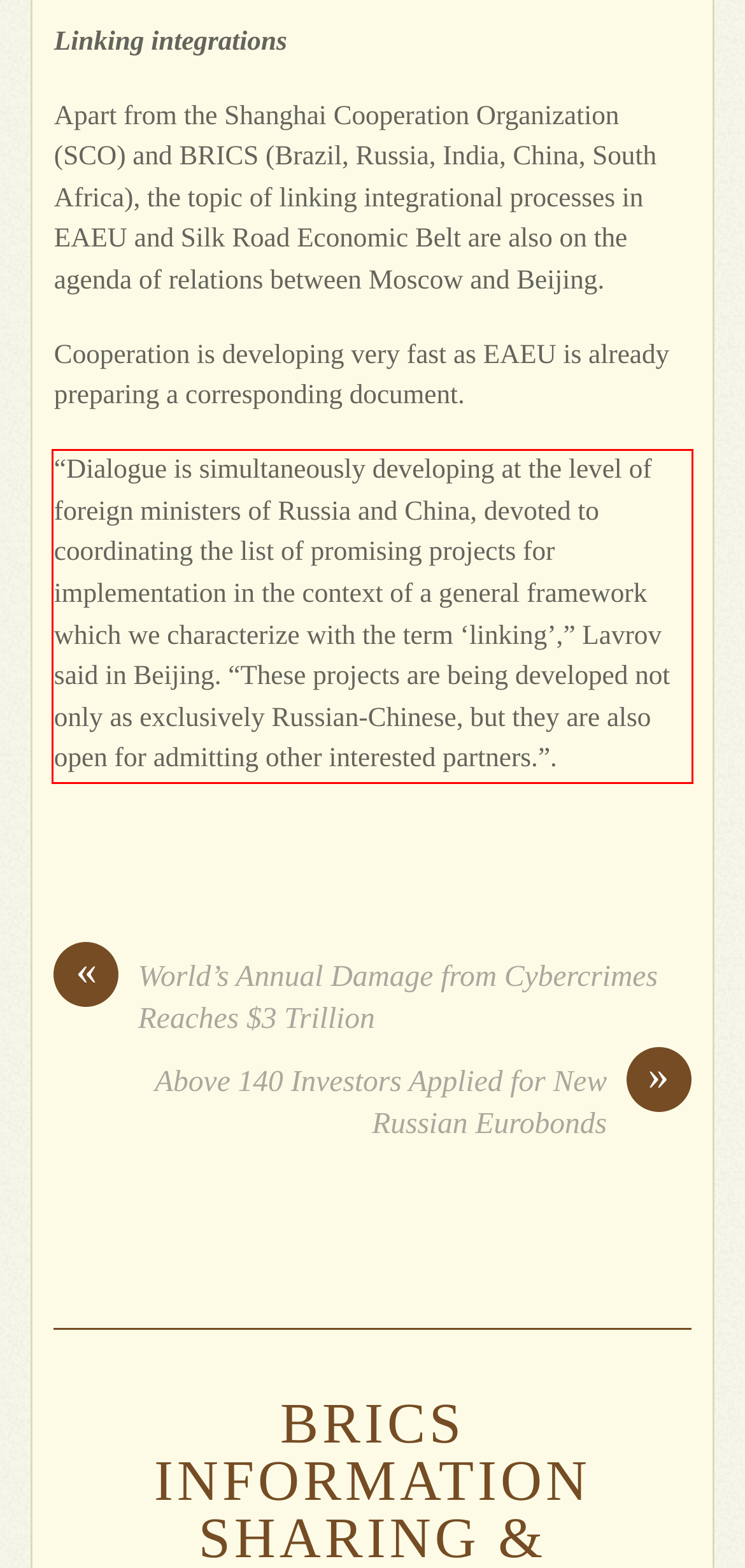You are looking at a screenshot of a webpage with a red rectangle bounding box. Use OCR to identify and extract the text content found inside this red bounding box.

“Dialogue is simultaneously developing at the level of foreign ministers of Russia and China, devoted to coordinating the list of promising projects for implementation in the context of a general framework which we characterize with the term ‘linking’,” Lavrov said in Beijing. “These projects are being developed not only as exclusively Russian-Chinese, but they are also open for admitting other interested partners.”.